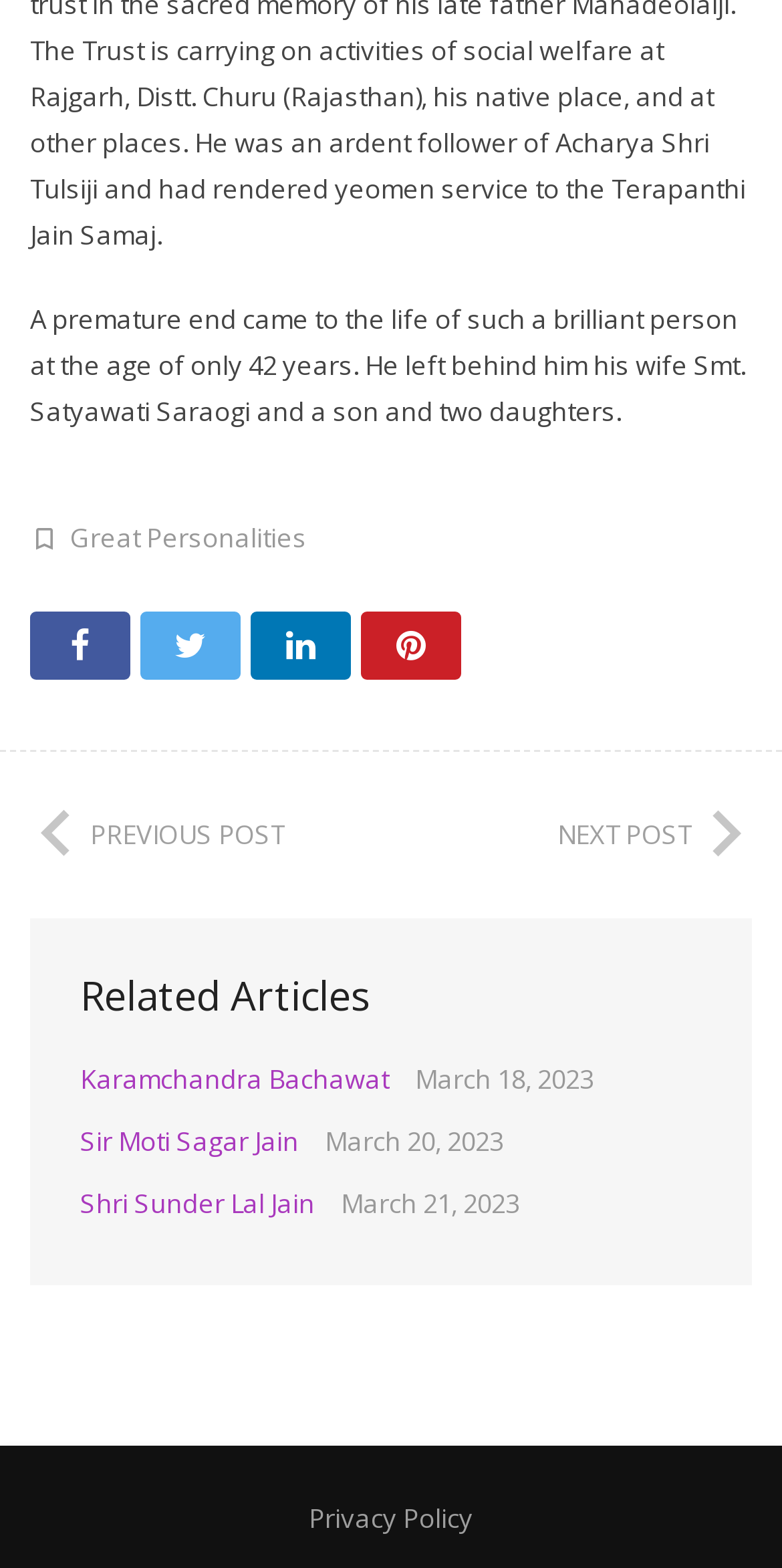Locate the bounding box coordinates of the element that needs to be clicked to carry out the instruction: "View 'Sir Moti Sagar Jain'". The coordinates should be given as four float numbers ranging from 0 to 1, i.e., [left, top, right, bottom].

[0.103, 0.716, 0.382, 0.74]